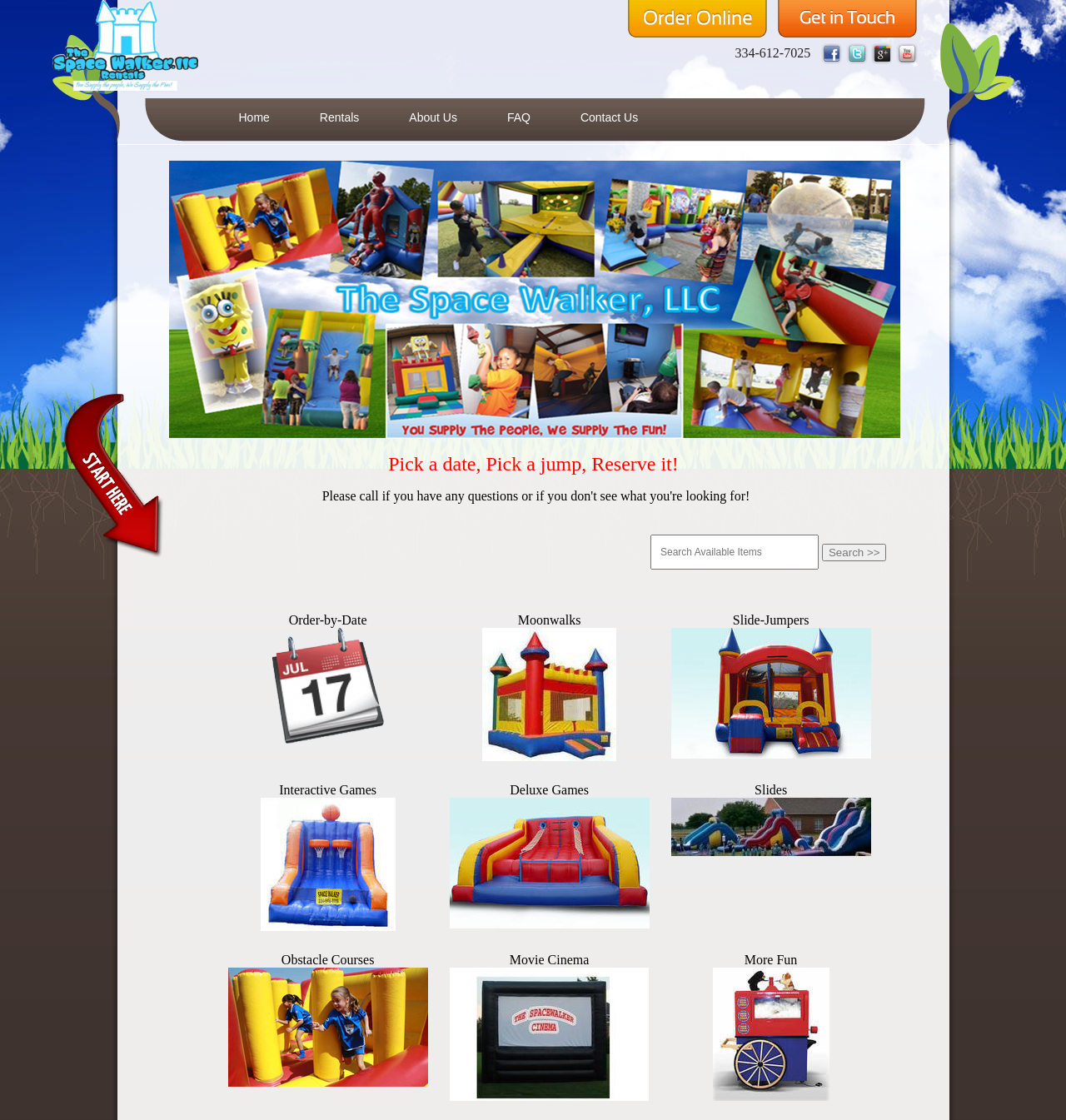Determine the bounding box for the UI element that matches this description: "name="search_items" placeholder="Search Available Items"".

[0.61, 0.477, 0.768, 0.509]